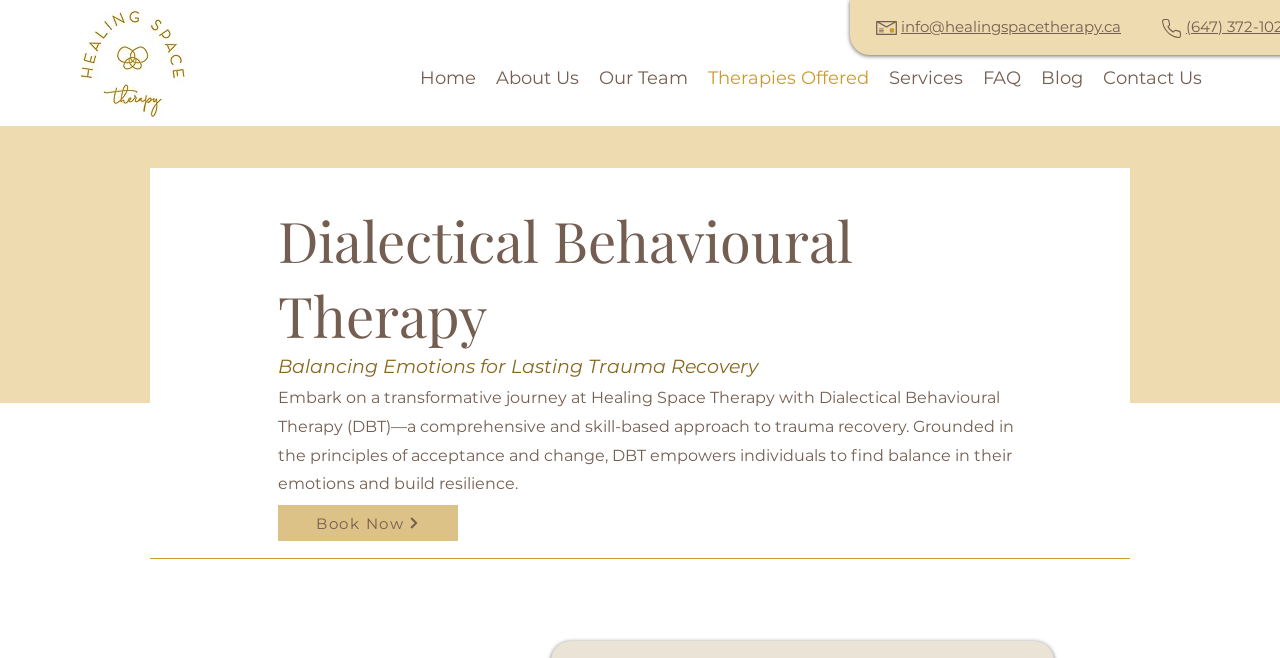Please identify the coordinates of the bounding box for the clickable region that will accomplish this instruction: "Visit the 'Team' page".

None